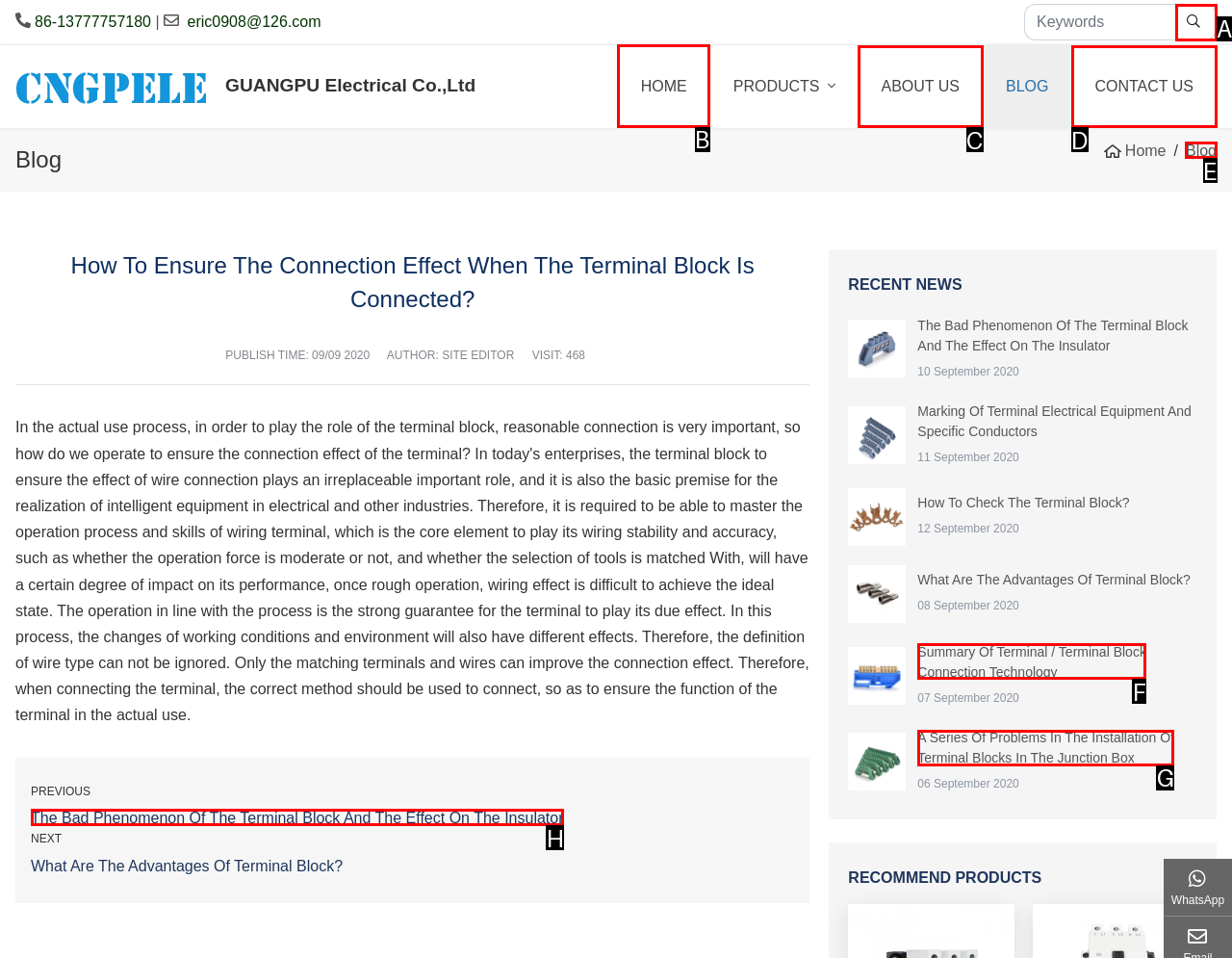Identify the correct UI element to click for the following task: go to home page Choose the option's letter based on the given choices.

B